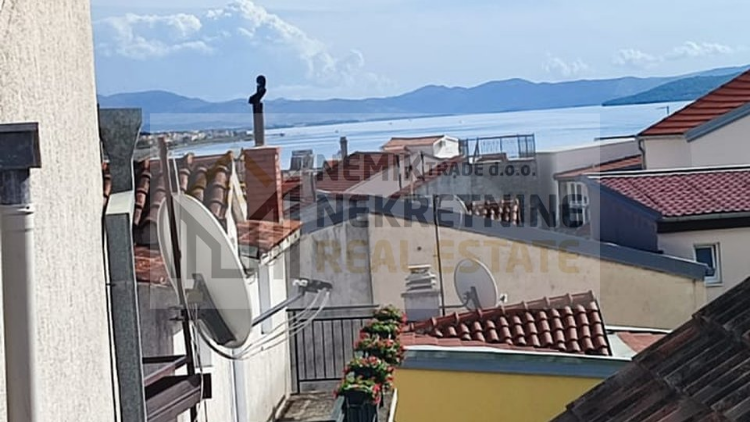What is the location of the rooftop in the image?
Carefully analyze the image and provide a thorough answer to the question.

The image is taken from a rooftop in Vodice, Croatia, which is a coastal town known for its vibrant community and stunning landscapes.